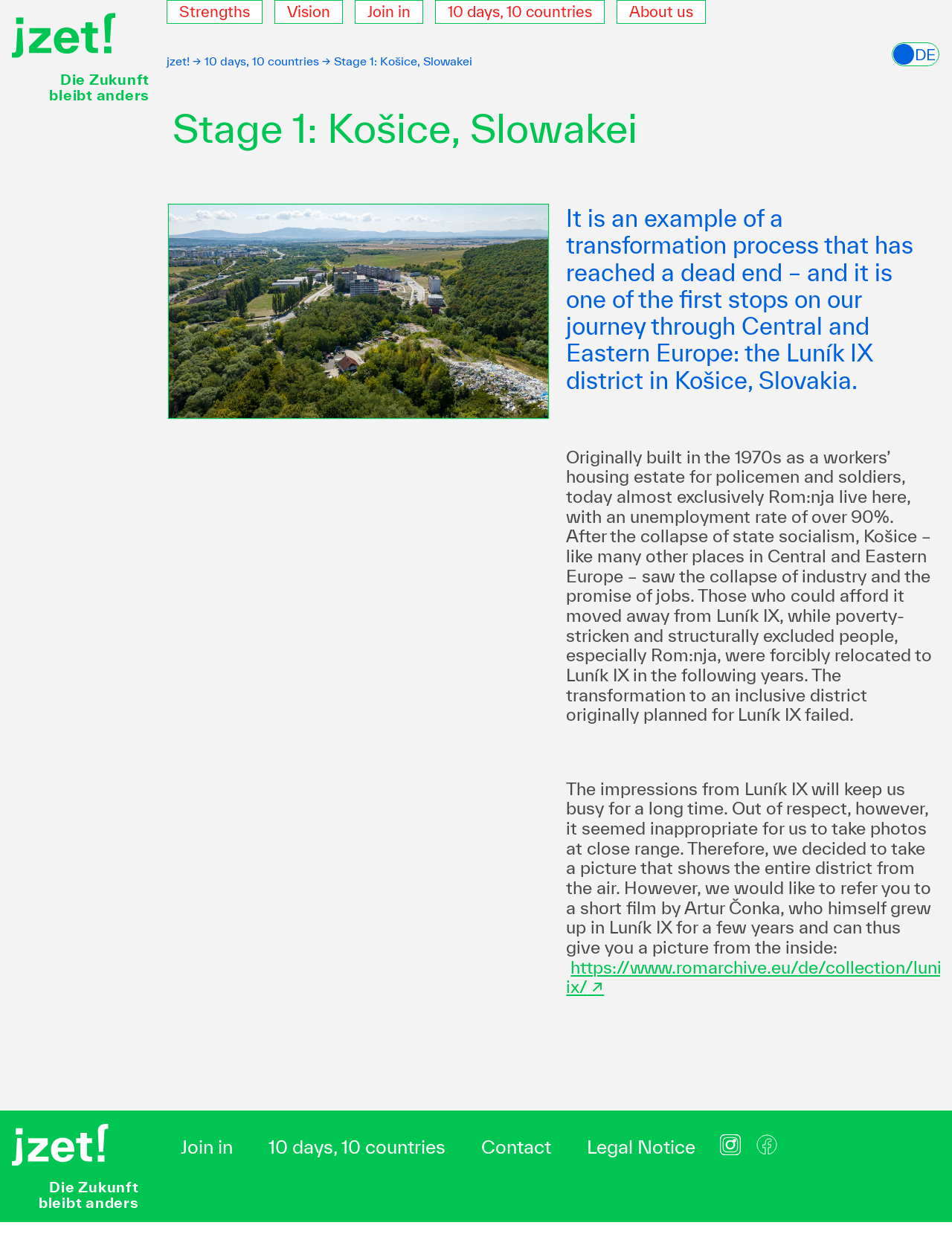Find the bounding box coordinates of the clickable region needed to perform the following instruction: "Listen to the webpage with webReader". The coordinates should be provided as four float numbers between 0 and 1, i.e., [left, top, right, bottom].

None